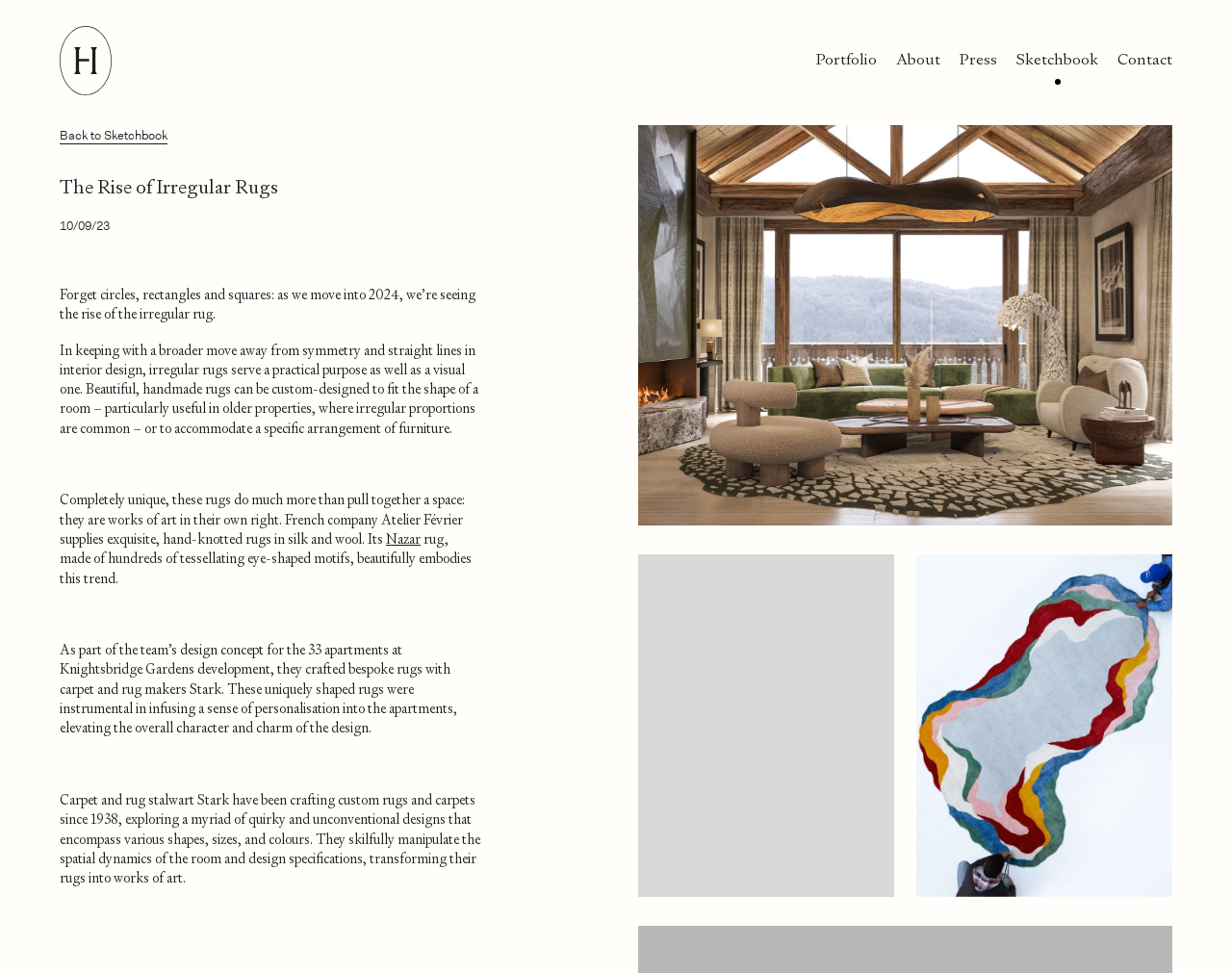Find the bounding box coordinates for the area you need to click to carry out the instruction: "Read the statement by the Society of Journalists on the case of journalists, including Andrzej Poczobut, currently imprisoned in Belarus". The coordinates should be four float numbers between 0 and 1, indicated as [left, top, right, bottom].

None